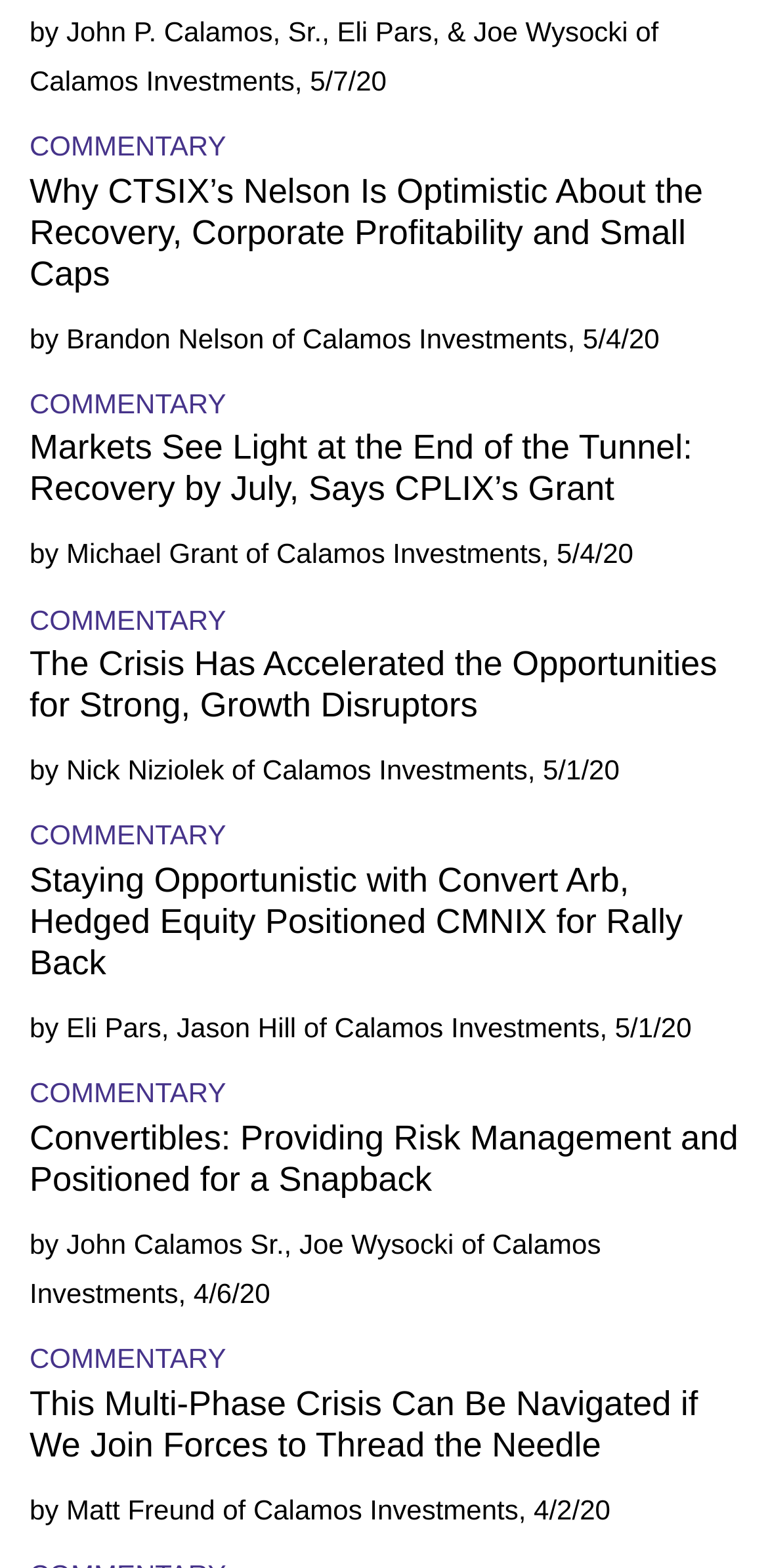How many articles are on this page?
Please respond to the question with a detailed and well-explained answer.

I counted the number of links with a heading element, which indicates a separate article. There are 9 such links on this page.